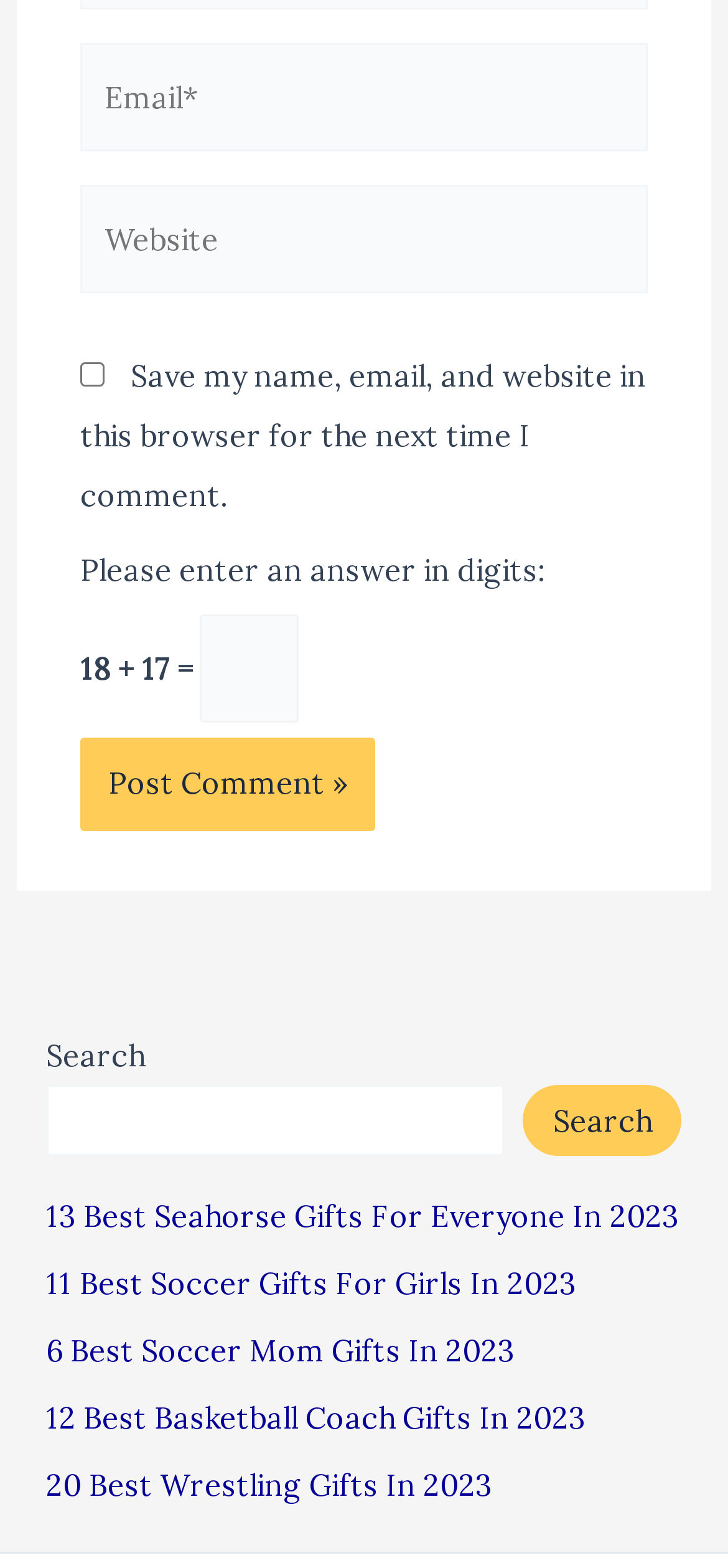Identify the bounding box coordinates for the UI element described by the following text: "parent_node: Search name="s"". Provide the coordinates as four float numbers between 0 and 1, in the format [left, top, right, bottom].

[0.063, 0.691, 0.693, 0.737]